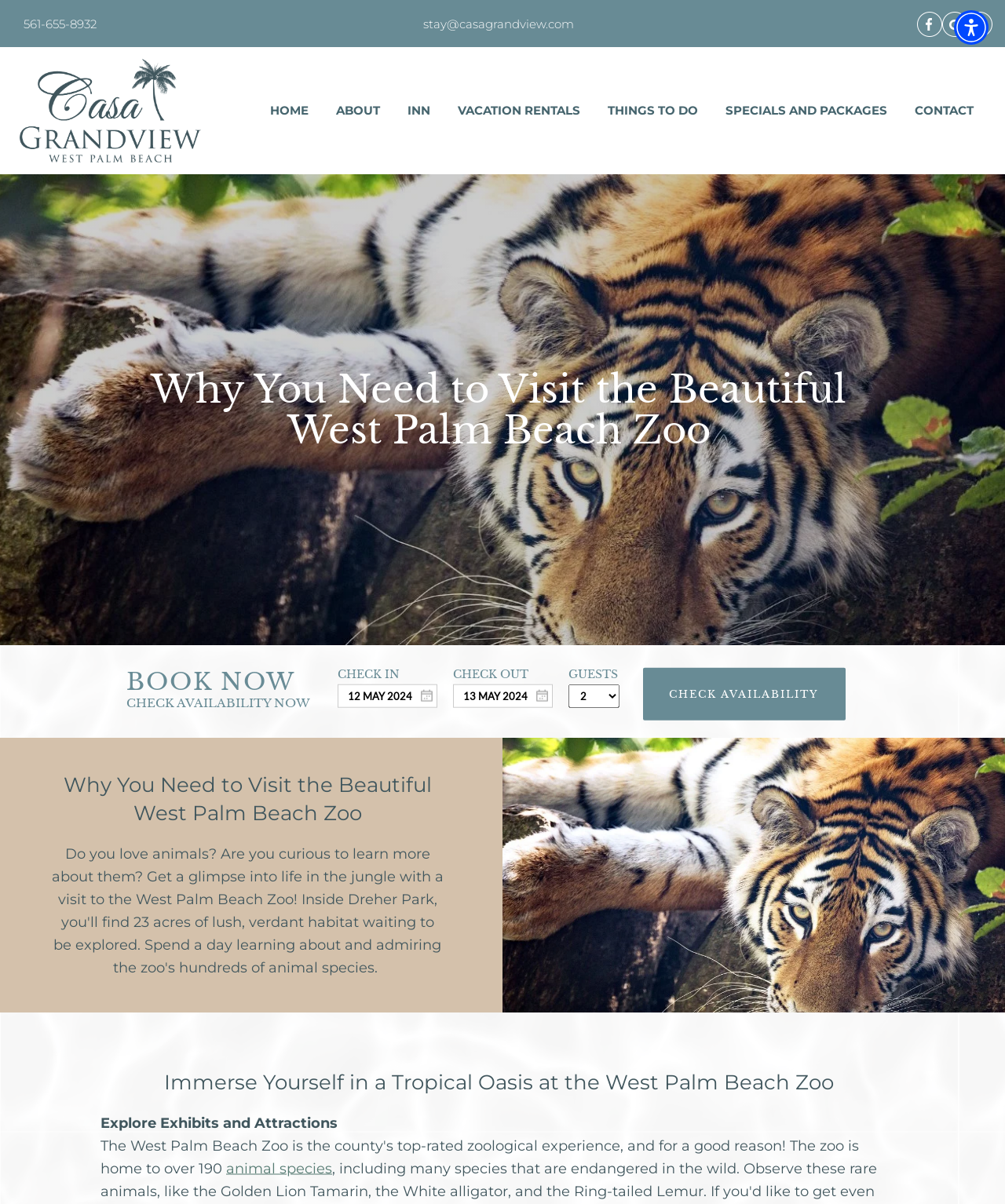Highlight the bounding box coordinates of the element that should be clicked to carry out the following instruction: "Click the Accessibility Menu button". The coordinates must be given as four float numbers ranging from 0 to 1, i.e., [left, top, right, bottom].

[0.949, 0.008, 0.984, 0.037]